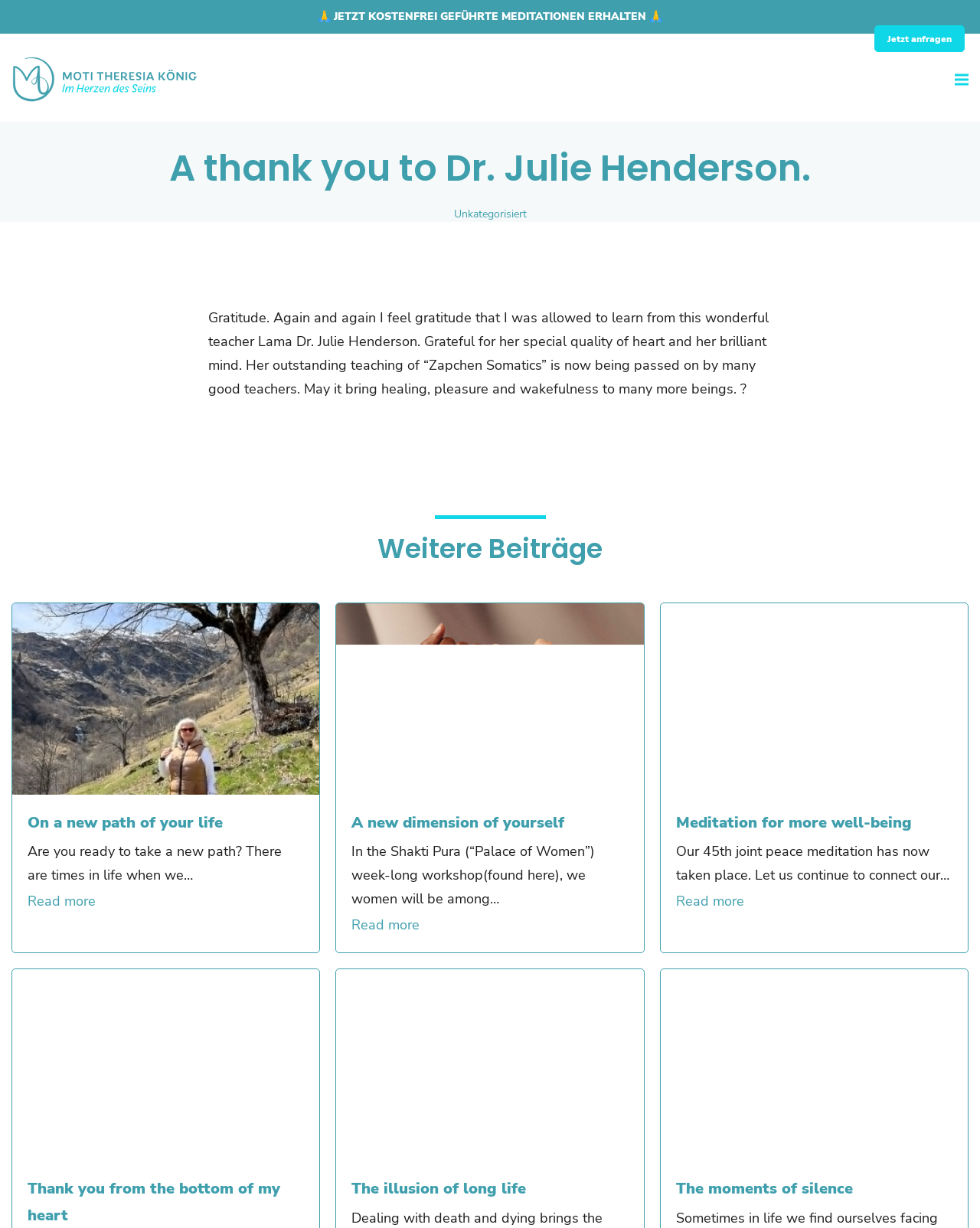Kindly determine the bounding box coordinates for the area that needs to be clicked to execute this instruction: "Click on the 'KOSTENFREI GEFÜHRTE MEDITATIONEN' link".

[0.376, 0.007, 0.597, 0.019]